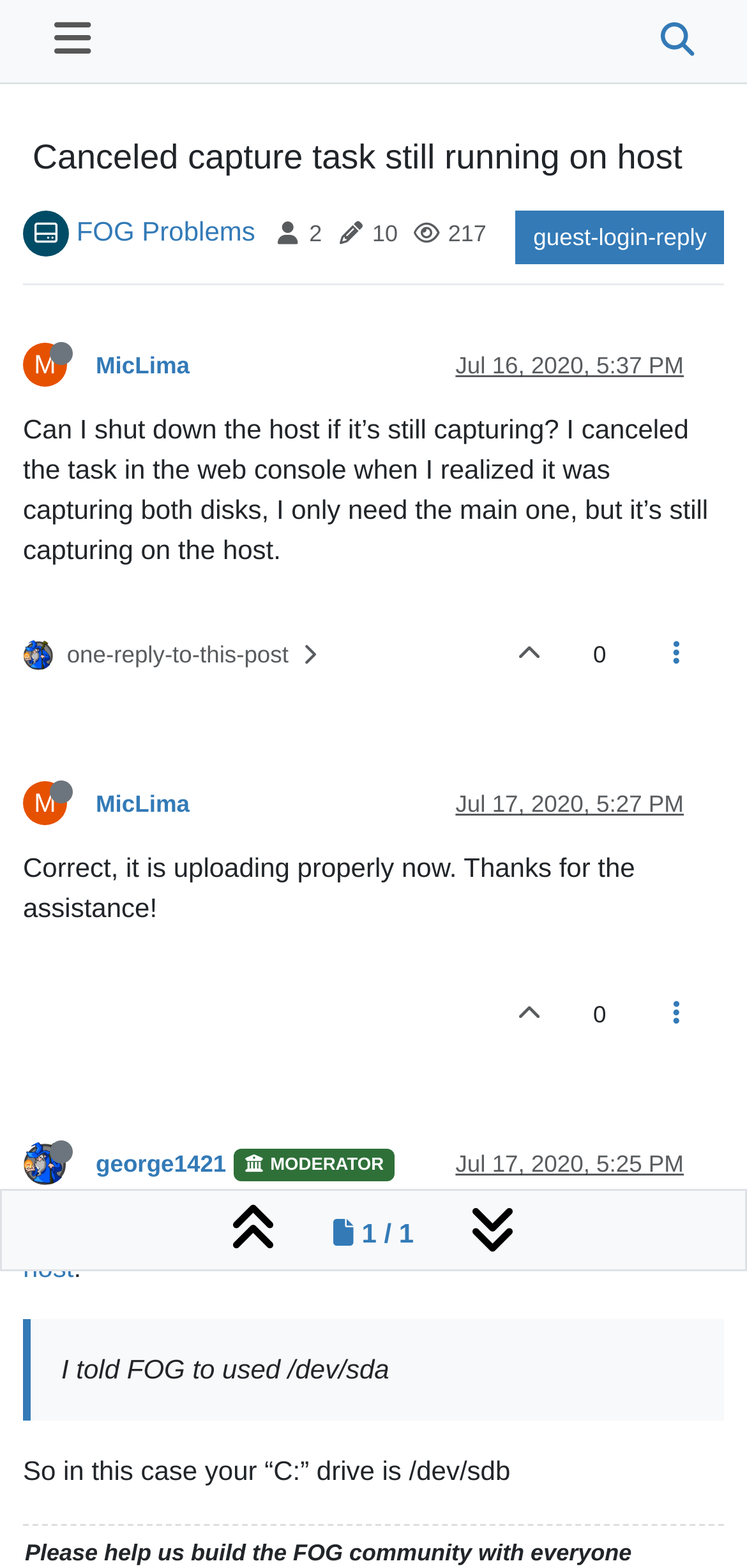What is the topic of the discussion?
Please craft a detailed and exhaustive response to the question.

Based on the webpage content, the topic of the discussion is about a FOG capture task that is still running on a host even after being canceled.